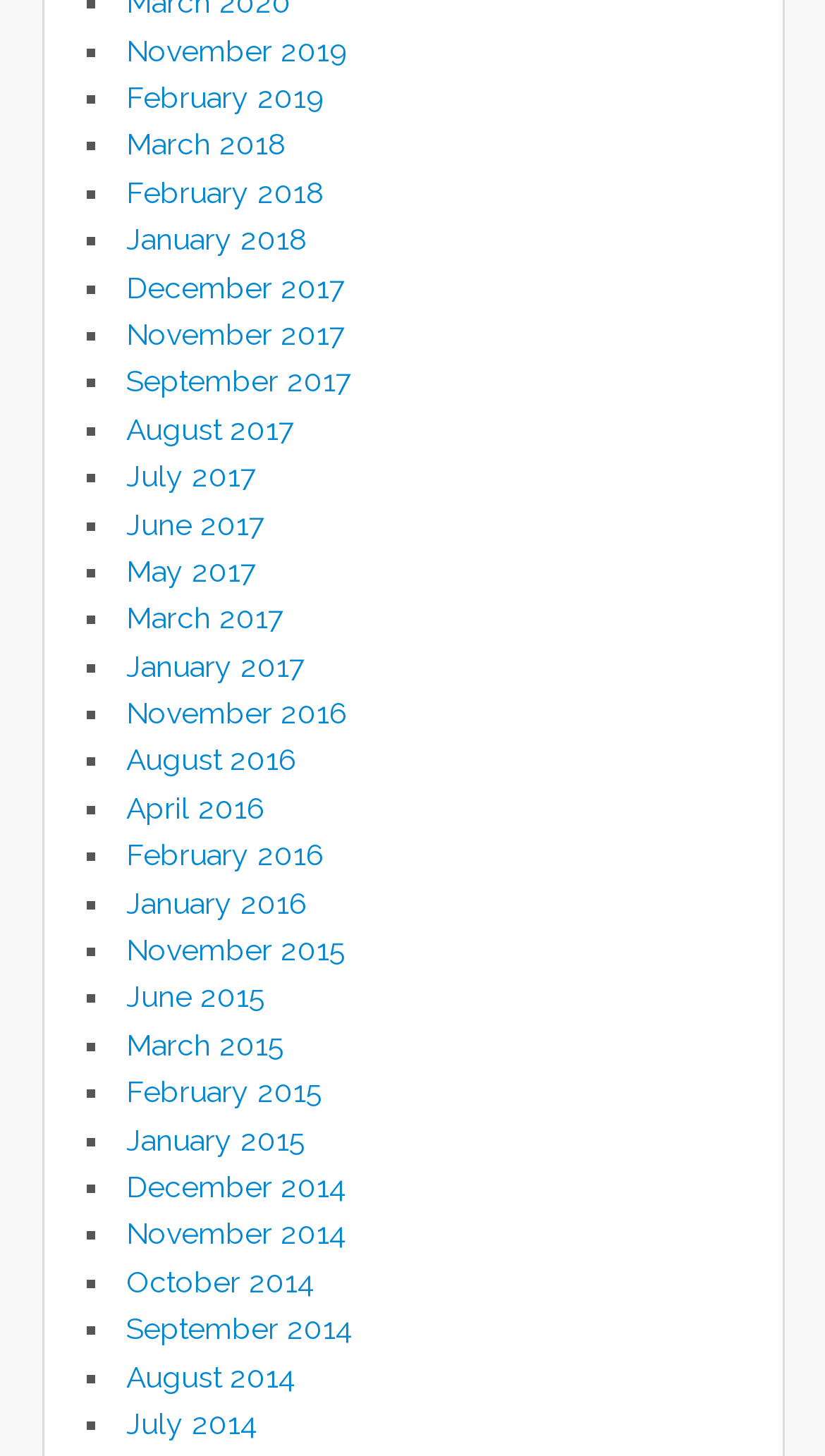What is the latest month listed in 2019? Analyze the screenshot and reply with just one word or a short phrase.

November